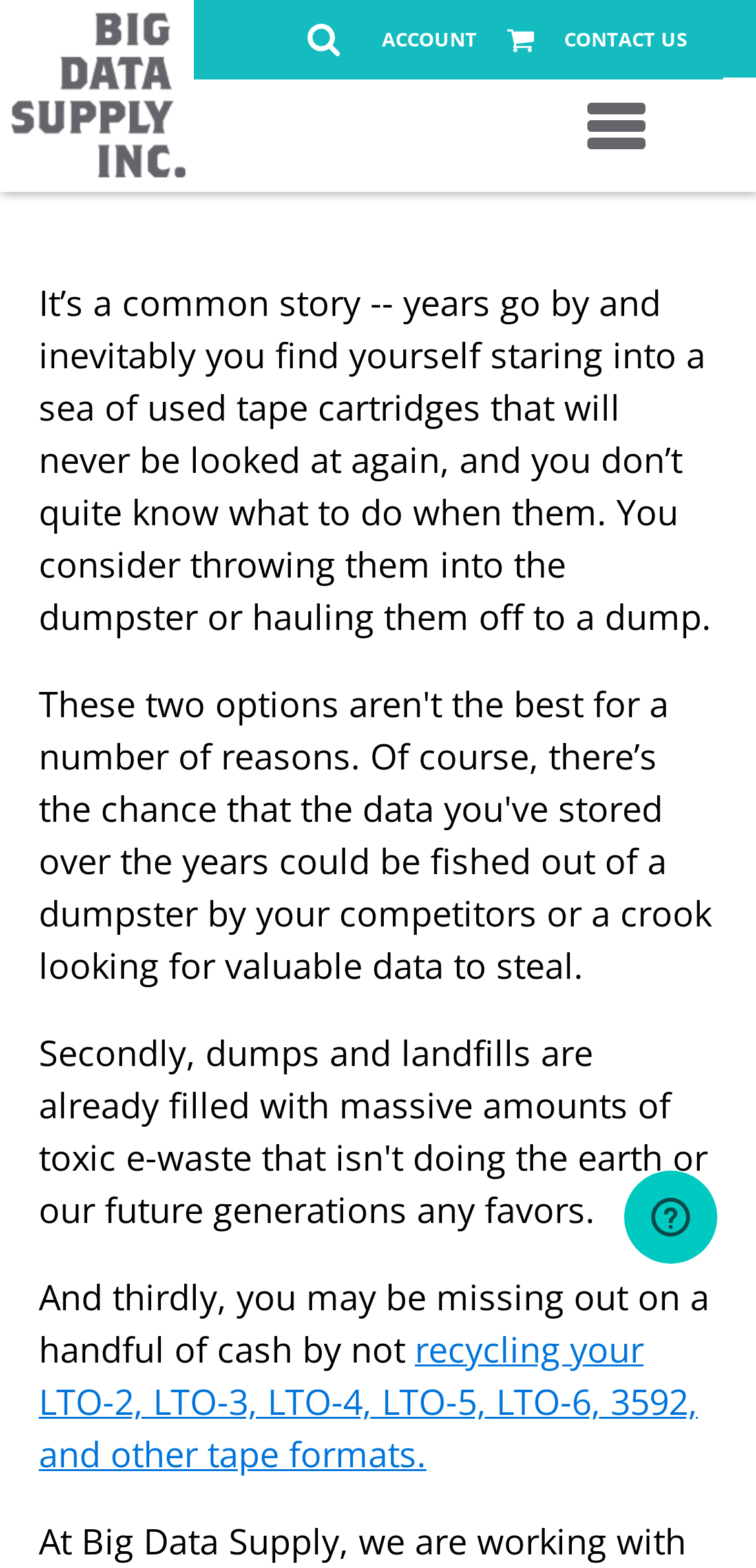What is the website about?
Refer to the image and offer an in-depth and detailed answer to the question.

Based on the webpage content, it appears that the website is focused on recycling tape cartridges, as indicated by the static text describing the problem of having used tape cartridges and the link to recycling options.